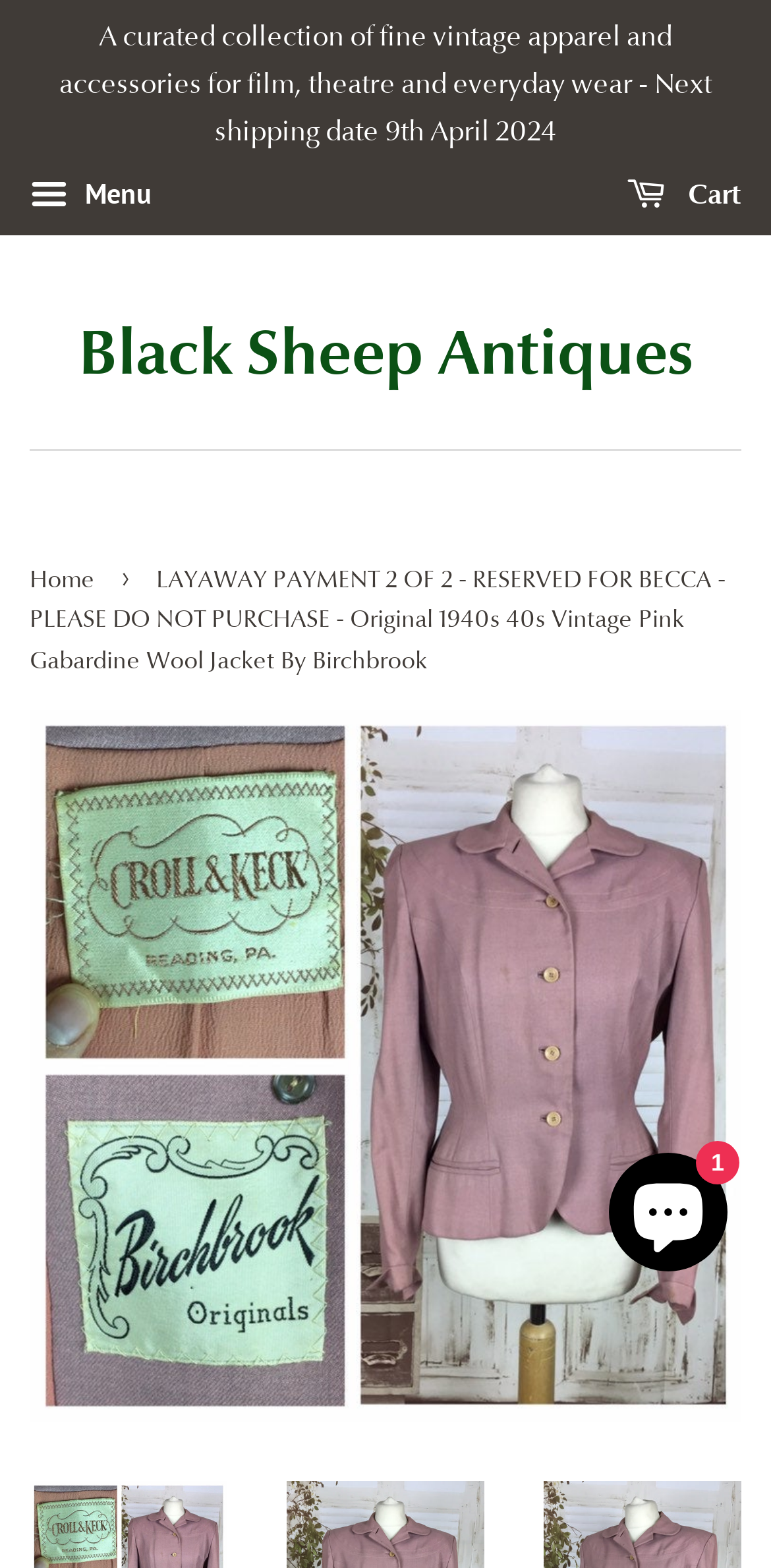Determine the bounding box for the UI element as described: "Black Sheep Antiques". The coordinates should be represented as four float numbers between 0 and 1, formatted as [left, top, right, bottom].

[0.038, 0.2, 0.962, 0.249]